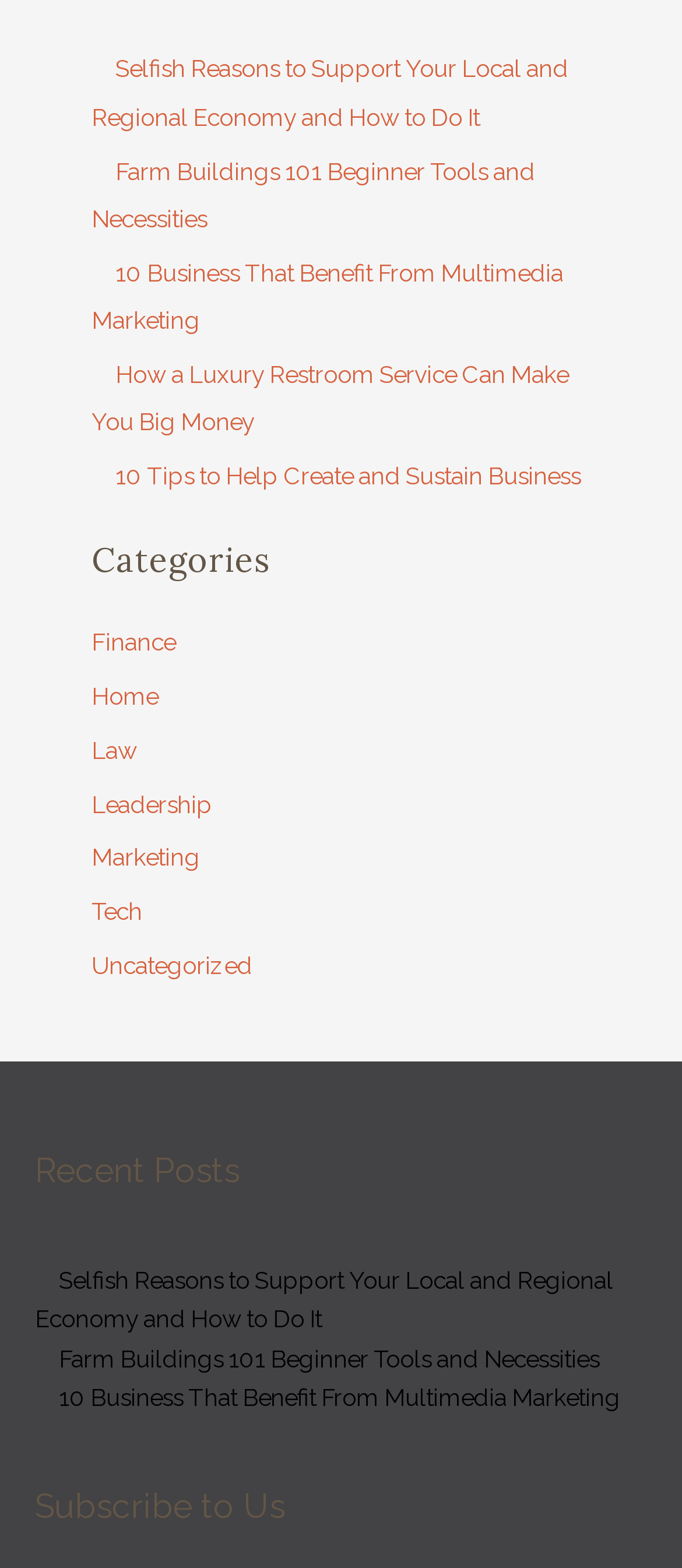Give a concise answer using only one word or phrase for this question:
How many recent posts are listed?

3